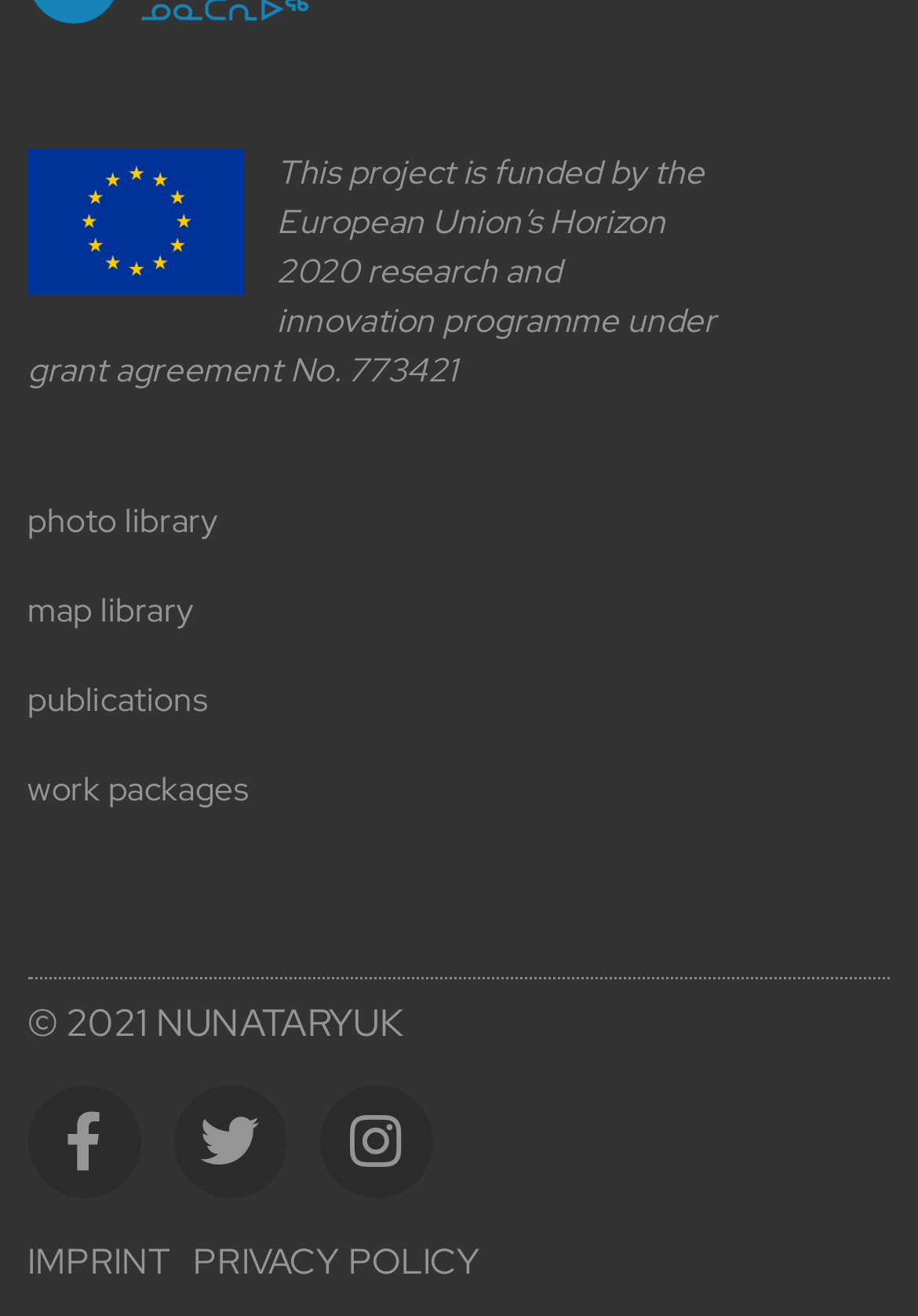How many links are there in the main menu?
Give a detailed explanation using the information visible in the image.

I counted the number of links in the main menu, which are photo library, map library, publications, and work packages.